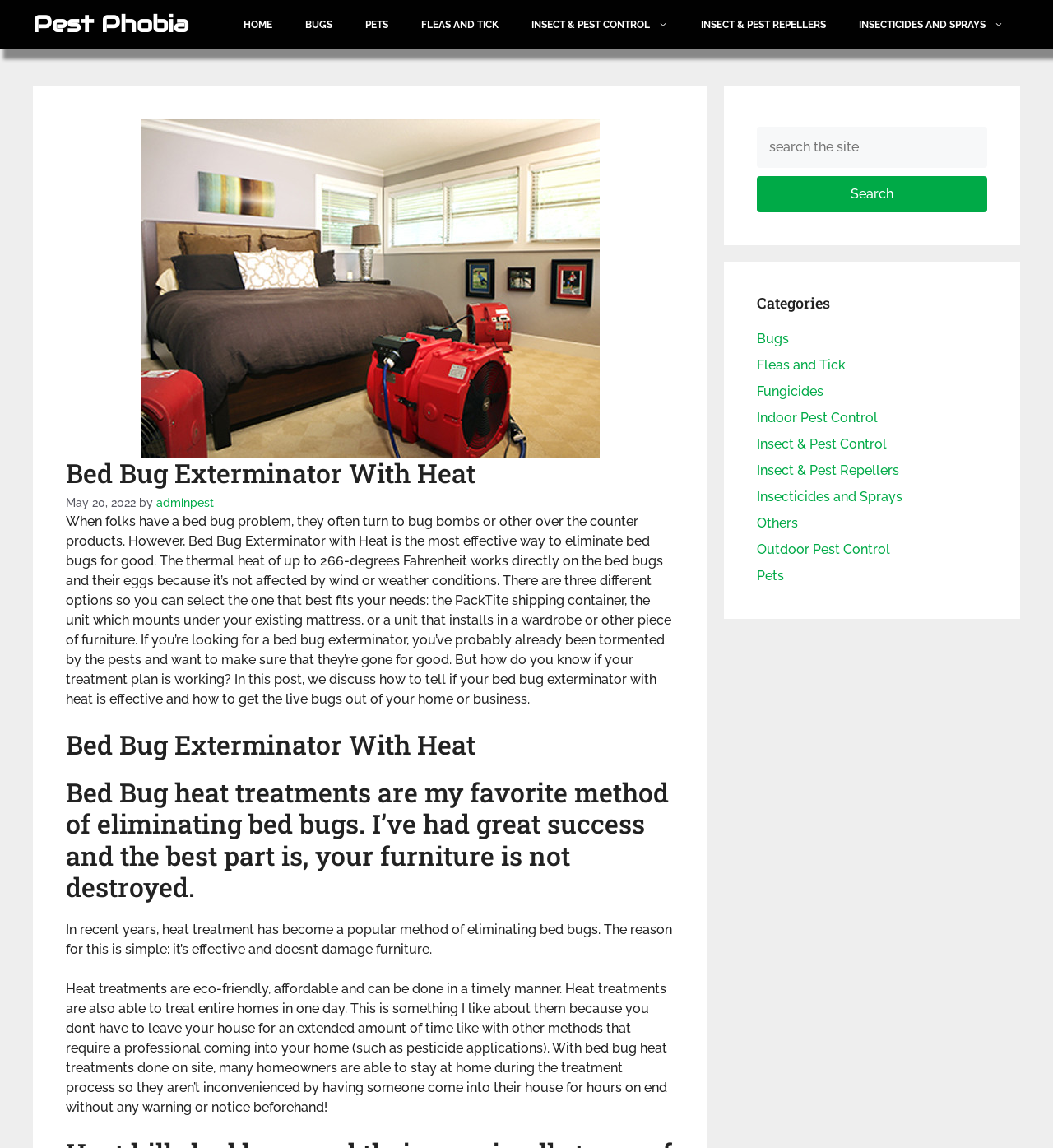Detail the webpage's structure and highlights in your description.

This webpage is about Bed Bug Exterminator with Heat, a pest control service. At the top, there is a banner with a link to the website "Pest Phobia" and a navigation menu with links to various sections such as "HOME", "BUGS", "PETS", and more.

Below the navigation menu, there is a heading that reads "Bed Bug Exterminator With Heat" followed by a date "May 20, 2022" and a link to the author "adminpest". 

The main content of the webpage is a long paragraph that discusses the effectiveness of Bed Bug Exterminator with Heat in eliminating bed bugs. It explains how the thermal heat treatment works and the different options available to customers. The paragraph also touches on the importance of knowing if the treatment plan is working and how to get rid of live bugs from homes or businesses.

Following the main paragraph, there are three headings that highlight the benefits of bed bug heat treatments, including their eco-friendliness, affordability, and ability to treat entire homes in one day.

On the right side of the webpage, there is a search box with a button and a list of categories including "Bugs", "Fleas and Tick", "Fungicides", and more.